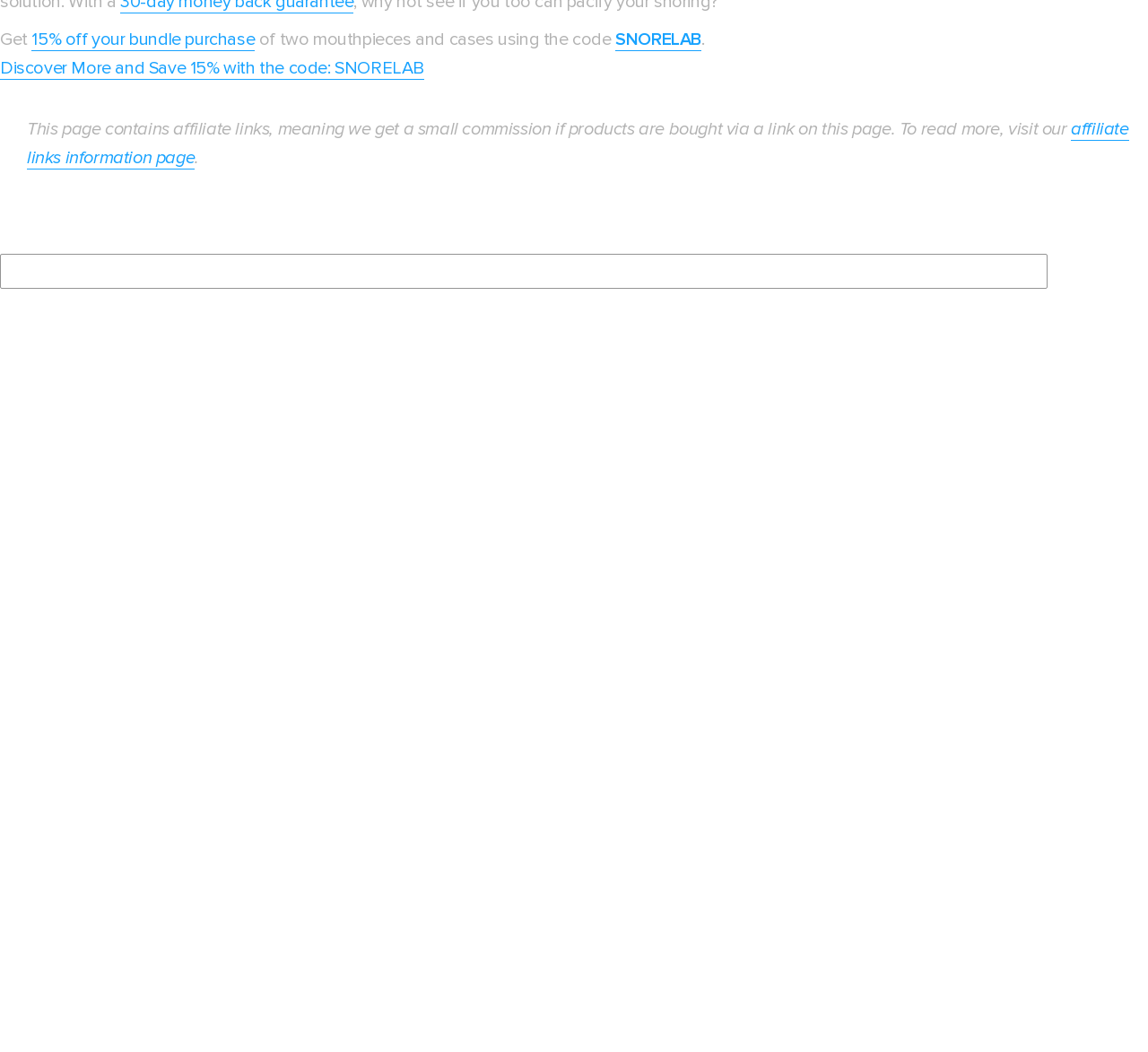Please identify the bounding box coordinates of the area I need to click to accomplish the following instruction: "Search for something".

[0.0, 0.241, 0.912, 0.275]